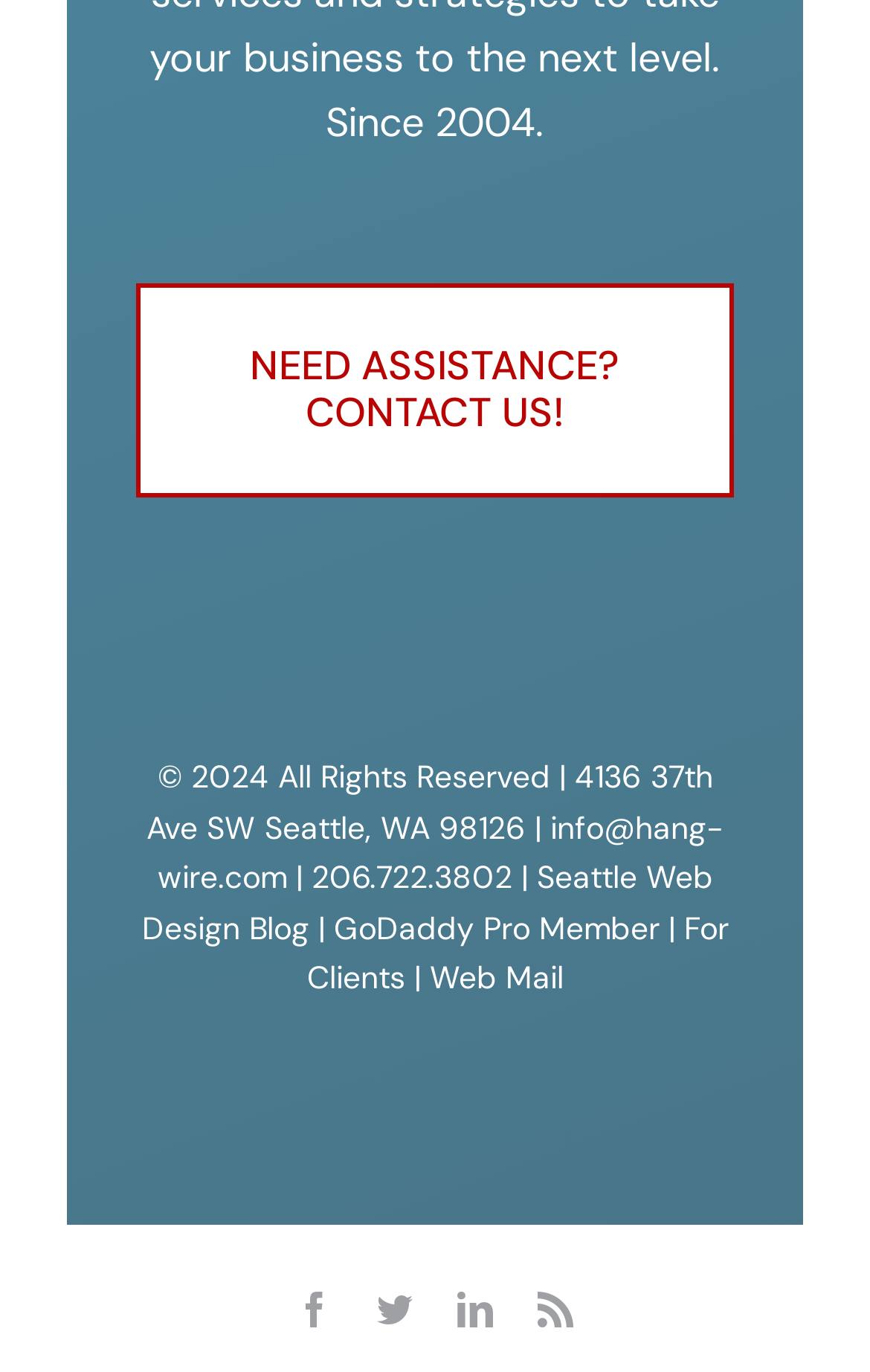Identify the bounding box coordinates for the element you need to click to achieve the following task: "Contact us for assistance". Provide the bounding box coordinates as four float numbers between 0 and 1, in the form [left, top, right, bottom].

[0.157, 0.207, 0.843, 0.363]